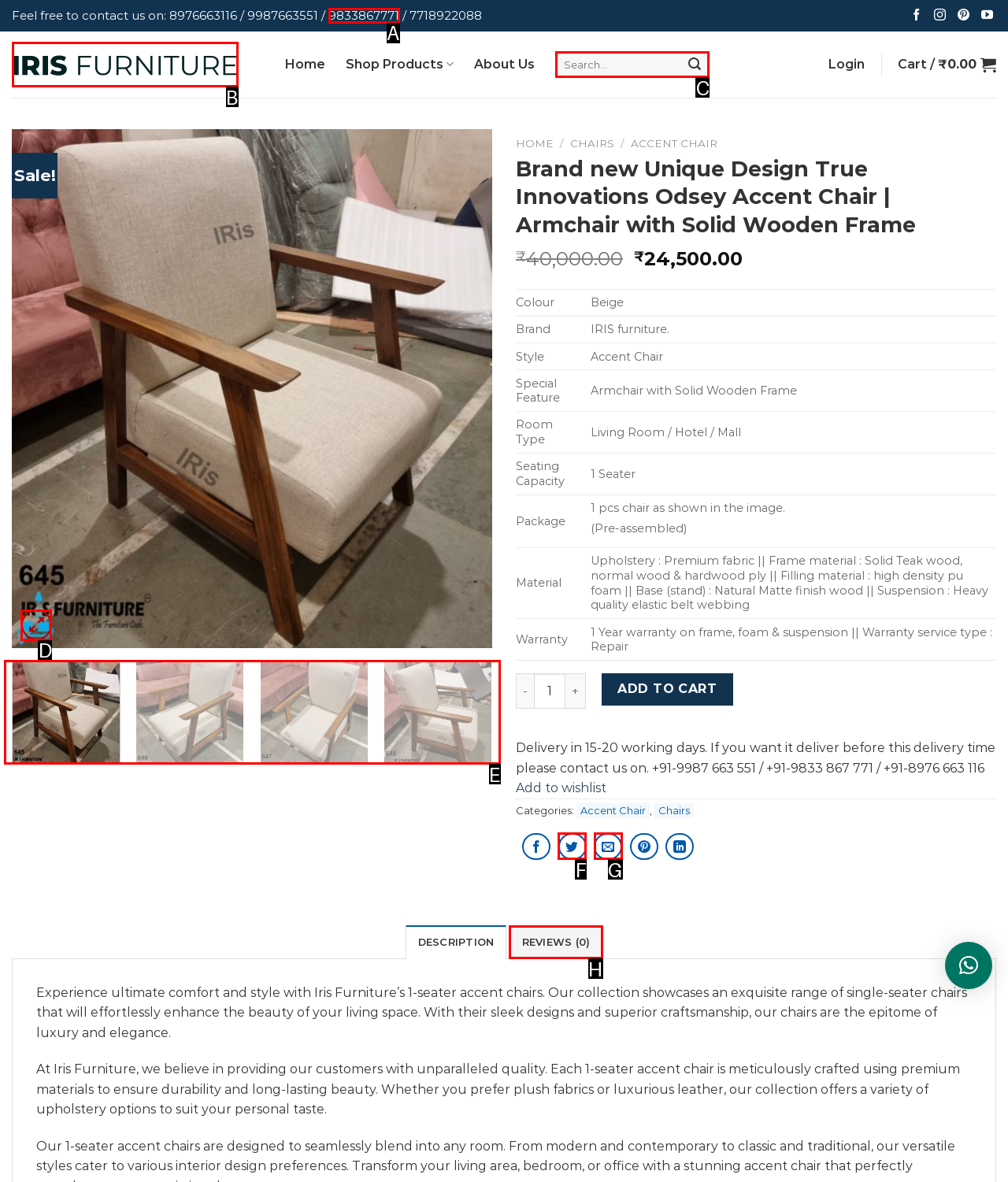Which HTML element fits the description: Privacy policy? Respond with the letter of the appropriate option directly.

None